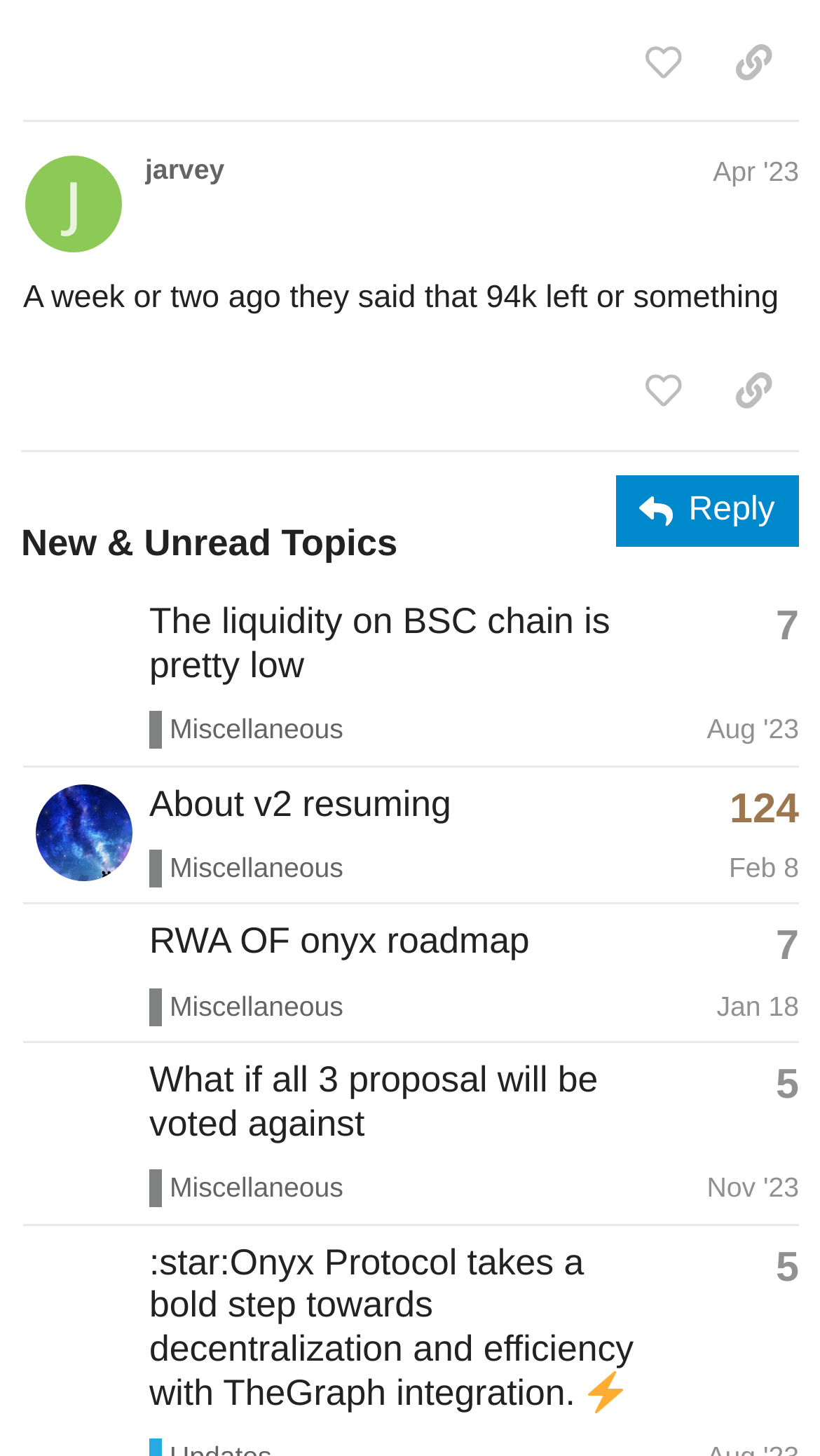Identify the bounding box coordinates of the region that needs to be clicked to carry out this instruction: "view topic". Provide these coordinates as four float numbers ranging from 0 to 1, i.e., [left, top, right, bottom].

[0.027, 0.402, 0.974, 0.526]